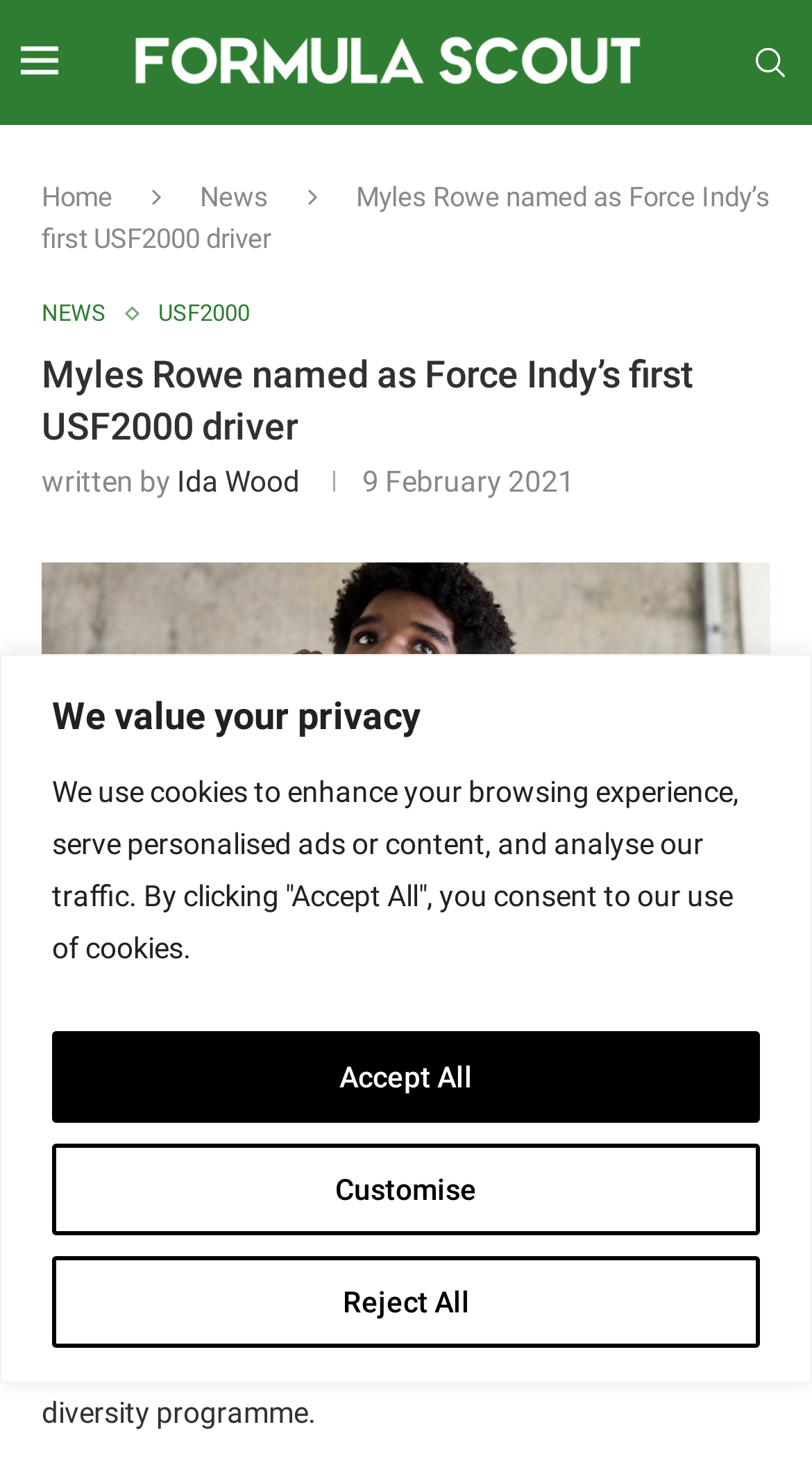Carefully observe the image and respond to the question with a detailed answer:
What is the date of the article?

I found the answer by looking at the time element on the webpage, which displays the date '9 February 2021'.